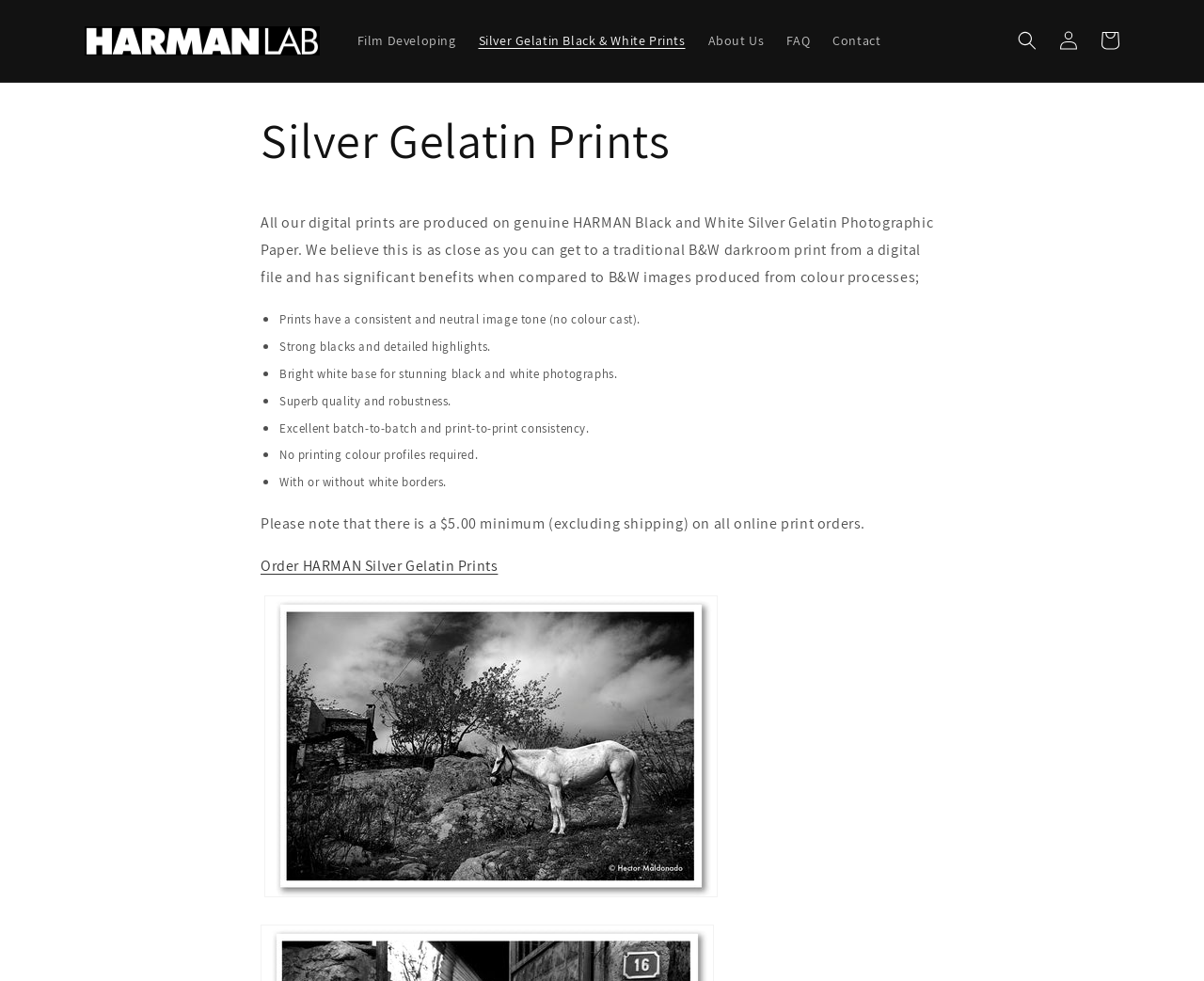Find and extract the text of the primary heading on the webpage.

Silver Gelatin Prints